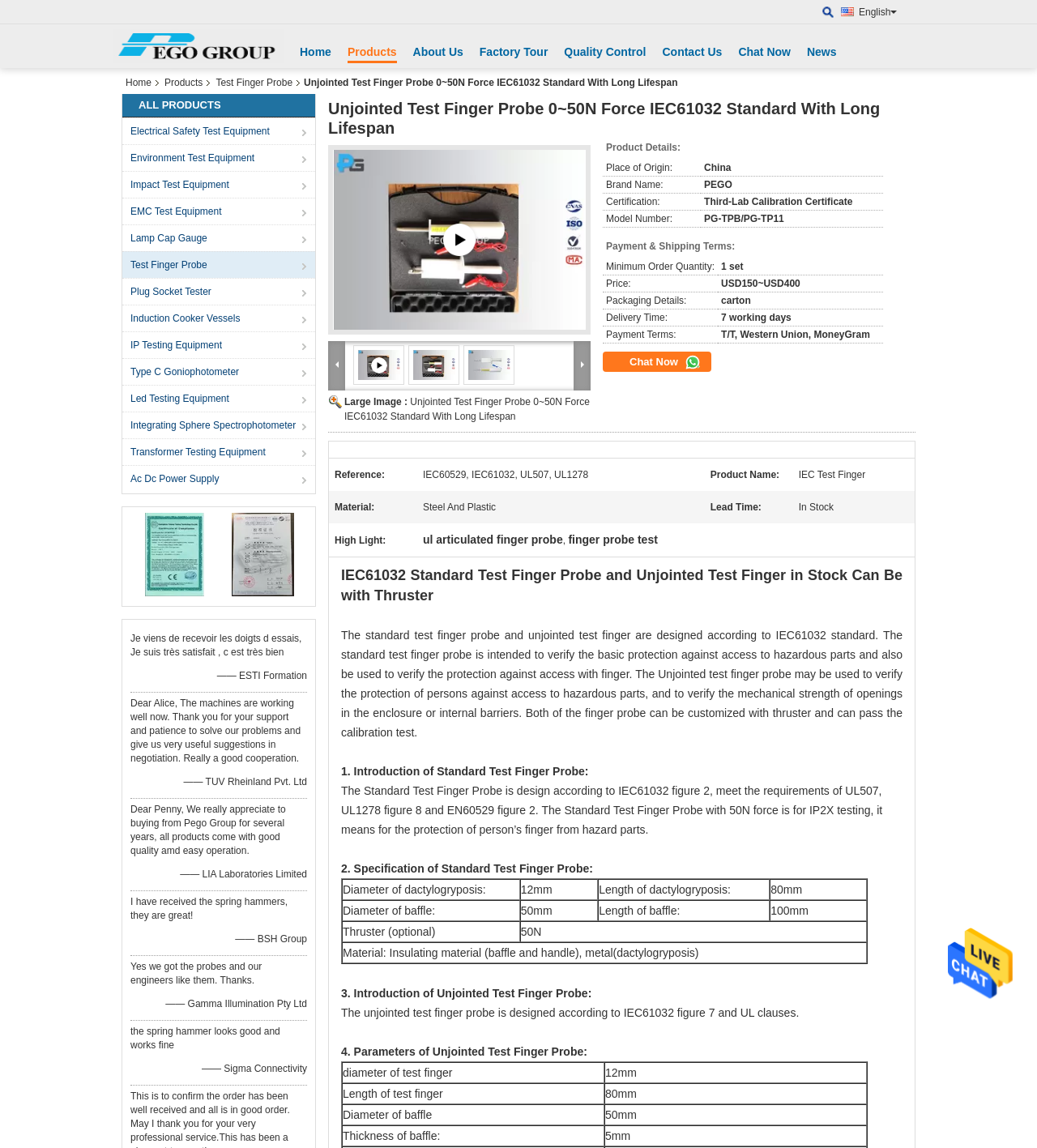How many product categories are there?
Please ensure your answer is as detailed and informative as possible.

I counted the number of links under the 'Products' category, which are 'Electrical Safety Test Equipment', 'Environment Test Equipment', 'Impact Test Equipment', 'EMC Test Equipment', 'Lamp Cap Gauge', 'Test Finger Probe', 'Plug Socket Tester', 'Induction Cooker Vessels', and 'IP Testing Equipment'. There are 9 product categories in total.